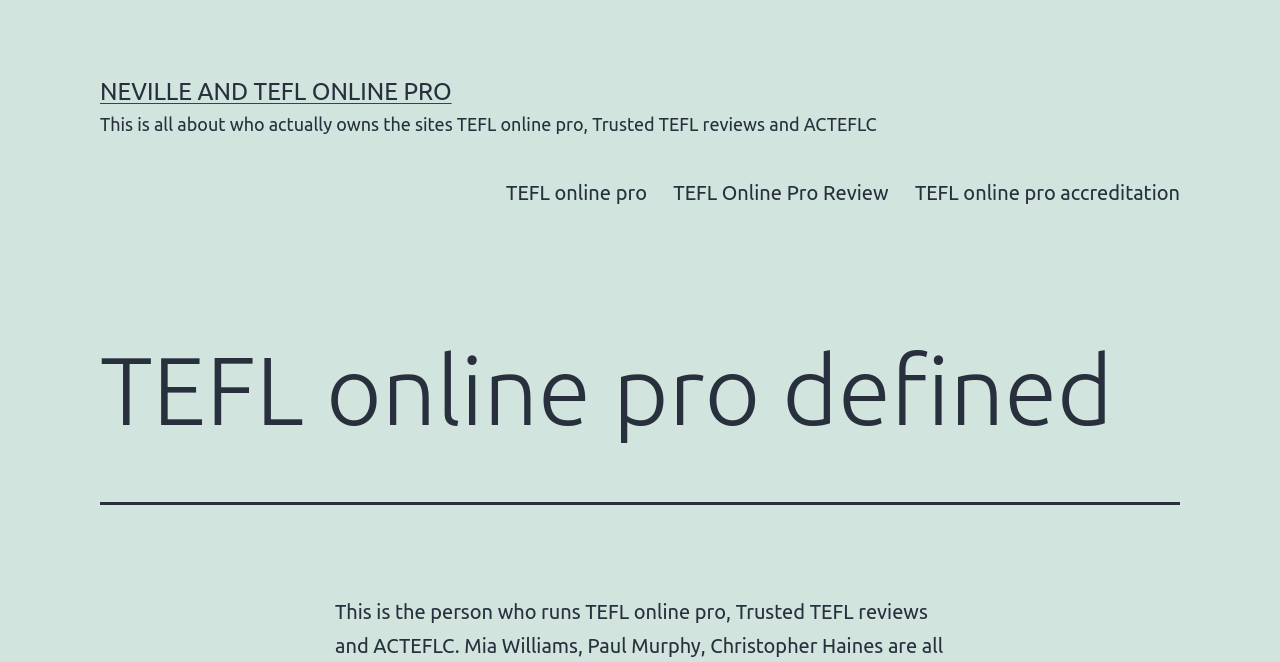Use one word or a short phrase to answer the question provided: 
What is the name of the website?

TEFL online pro